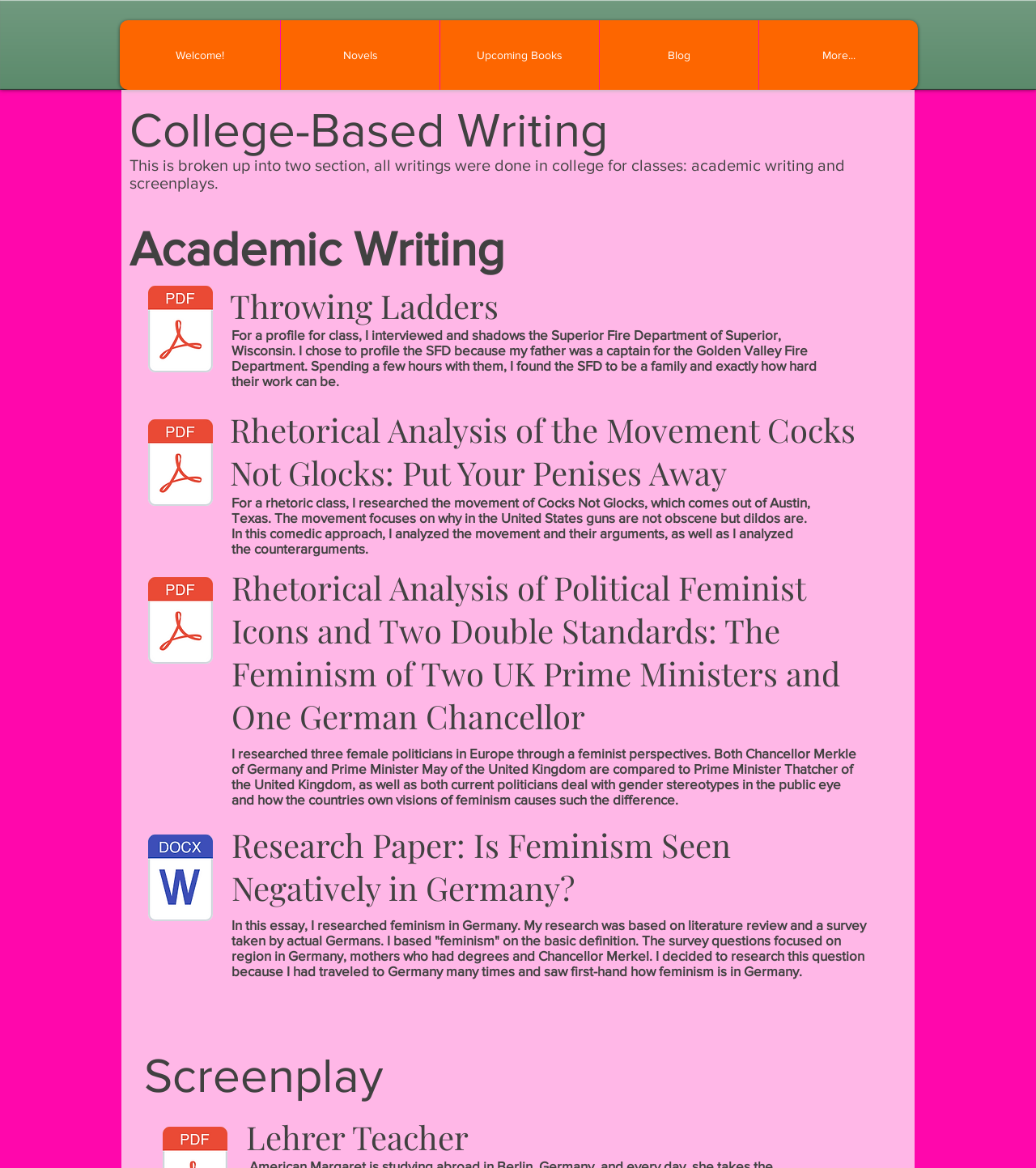What type of writing is categorized into two sections?
Answer the question with just one word or phrase using the image.

College-Based Writing